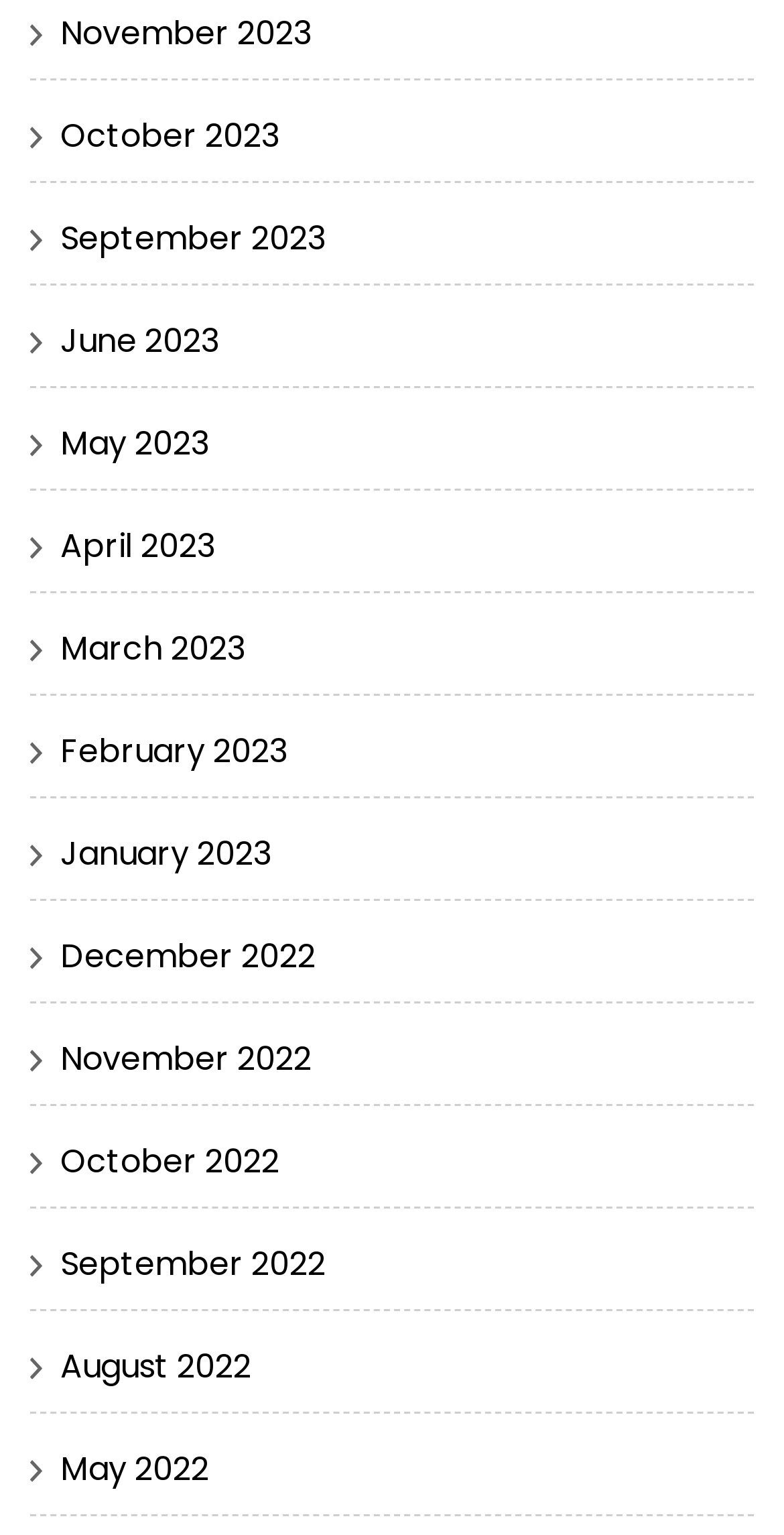Please provide a detailed answer to the question below by examining the image:
What is the earliest month listed?

By examining the list of links, I found that the bottommost link is 'May 2022', which suggests that it is the earliest month listed.